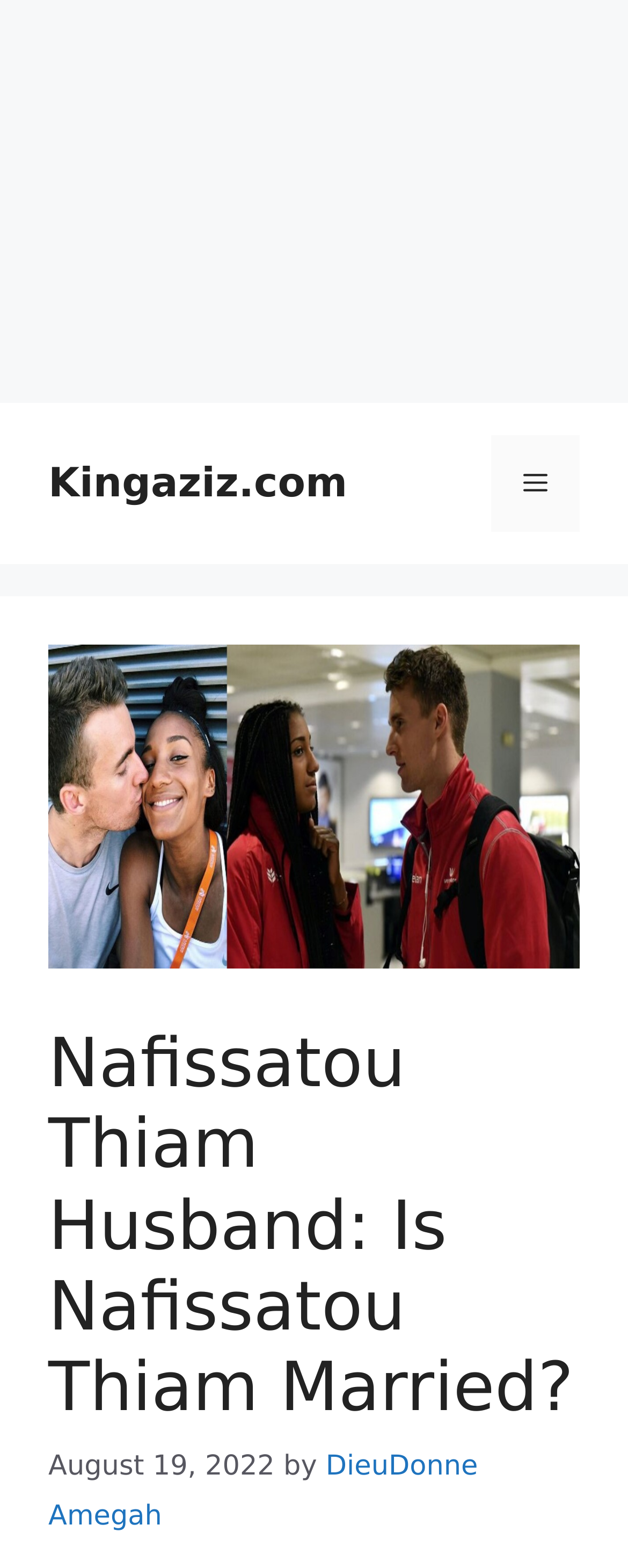Identify the bounding box for the UI element that is described as follows: "Kingaziz.com".

[0.077, 0.293, 0.553, 0.323]